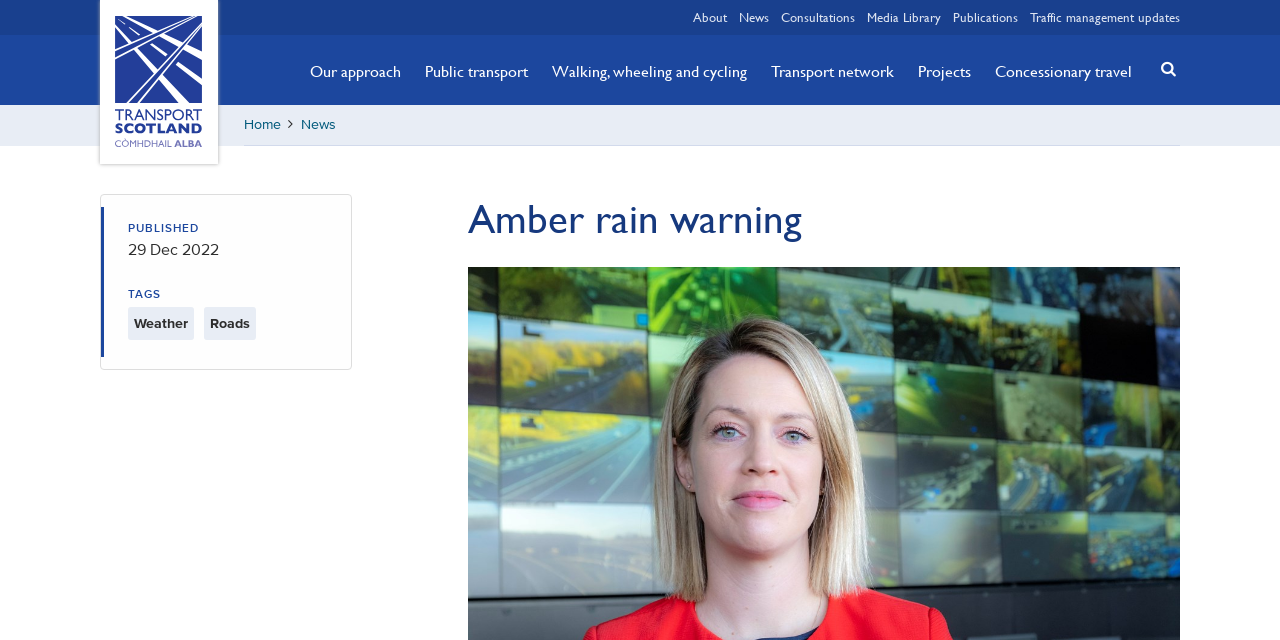Give a one-word or one-phrase response to the question: 
What type of warning is being issued?

Amber rain warning